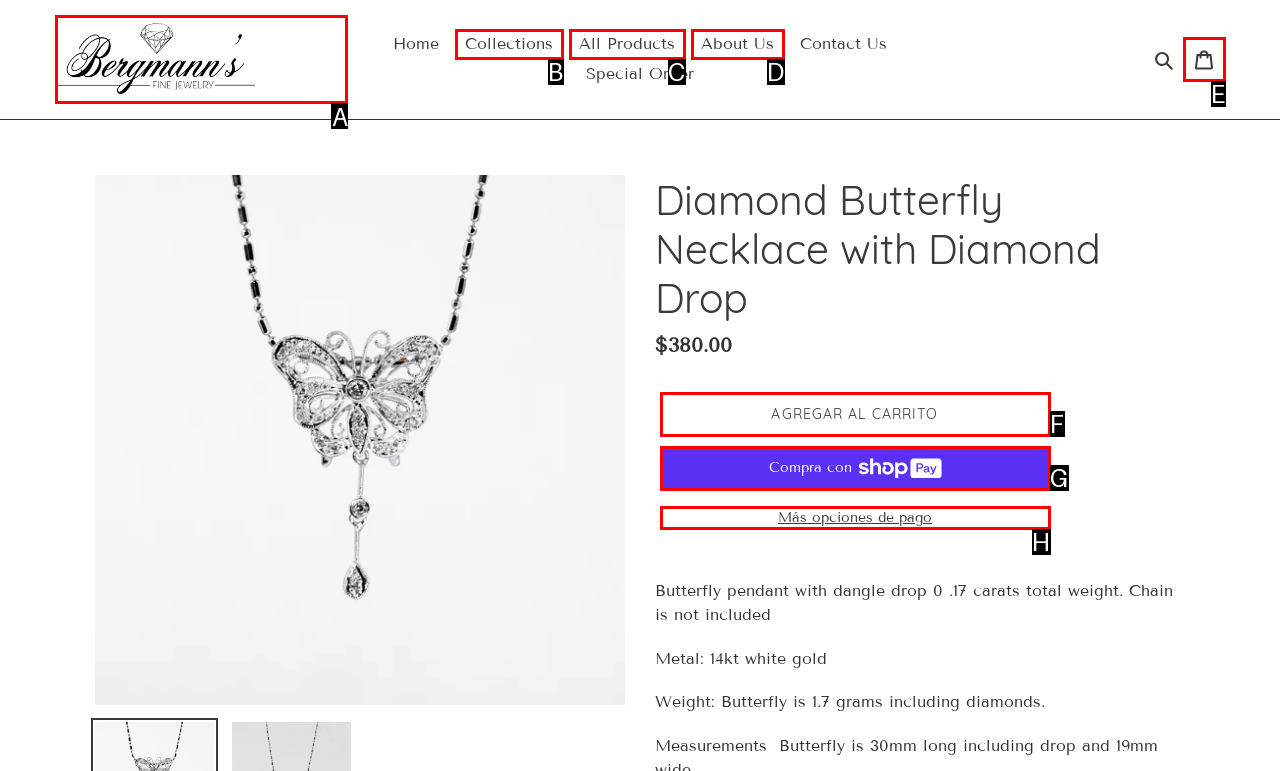Select the HTML element that corresponds to the description: Carrito 0 artículos
Reply with the letter of the correct option from the given choices.

E